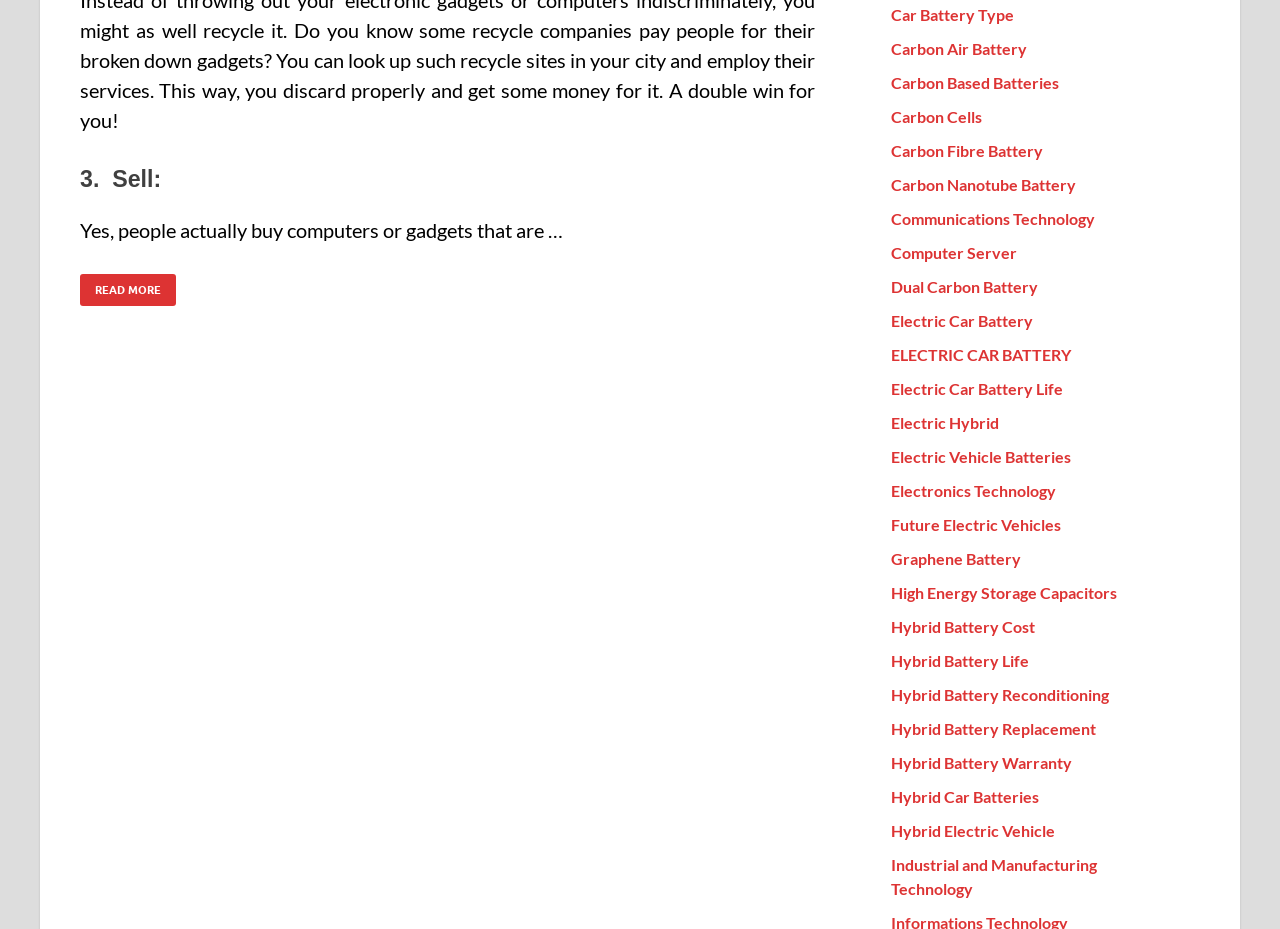Respond concisely with one word or phrase to the following query:
How many links are there on the right side of the webpage?

22